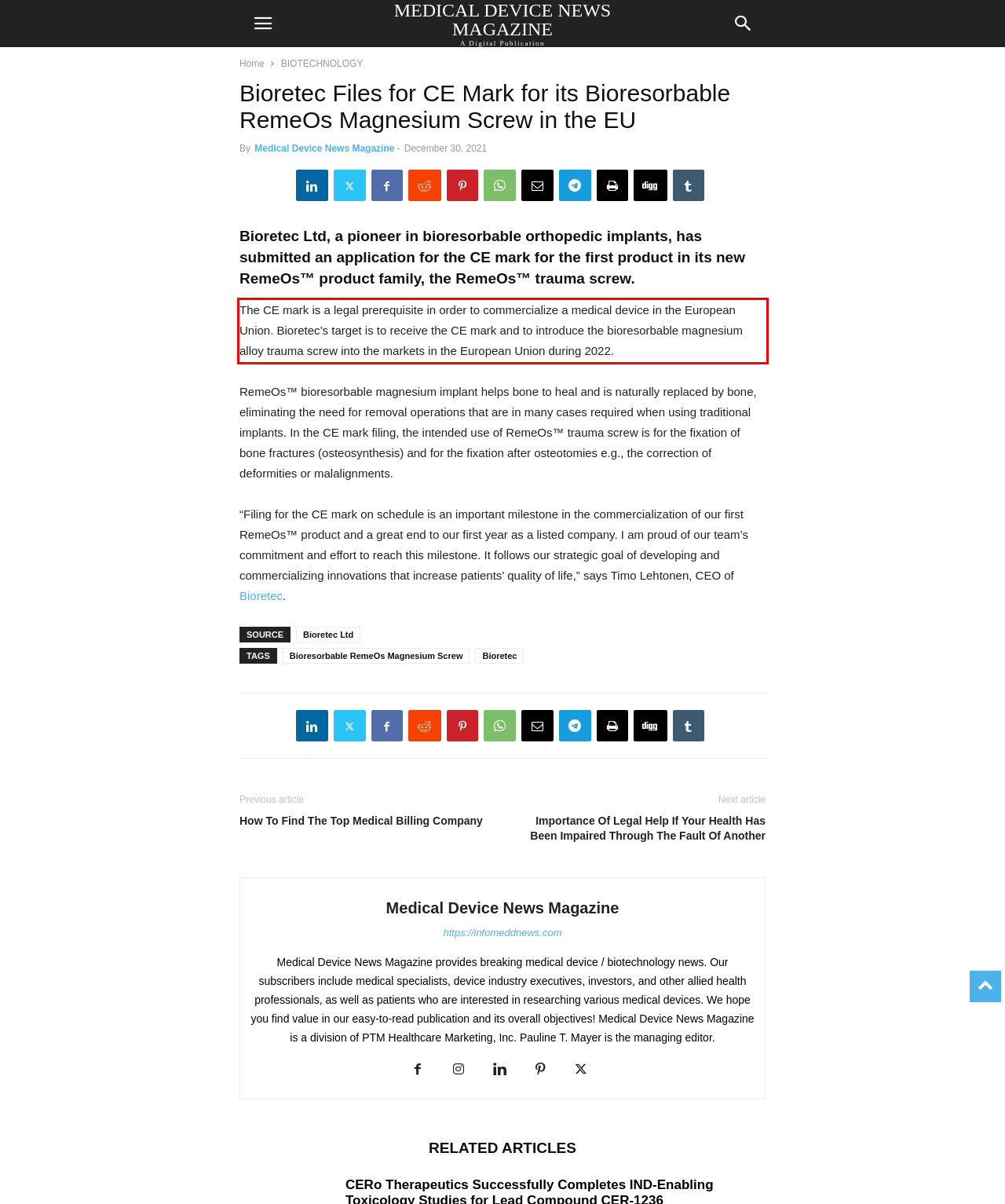Given the screenshot of the webpage, identify the red bounding box, and recognize the text content inside that red bounding box.

The CE mark is a legal prerequisite in order to commercialize a medical device in the European Union. Bioretec’s target is to receive the CE mark and to introduce the bioresorbable magnesium alloy trauma screw into the markets in the European Union during 2022.